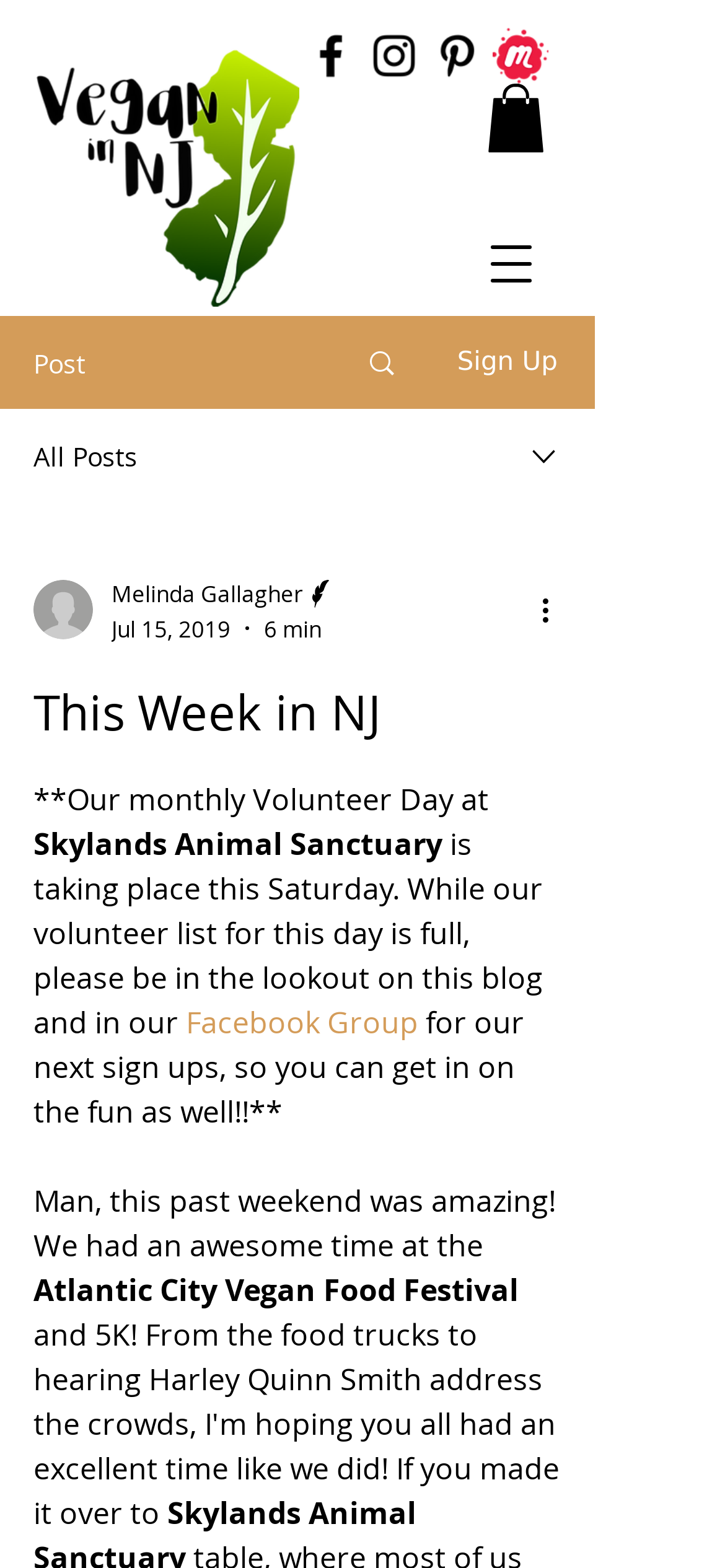Pinpoint the bounding box coordinates of the clickable area needed to execute the instruction: "View more actions". The coordinates should be specified as four float numbers between 0 and 1, i.e., [left, top, right, bottom].

[0.738, 0.375, 0.8, 0.403]